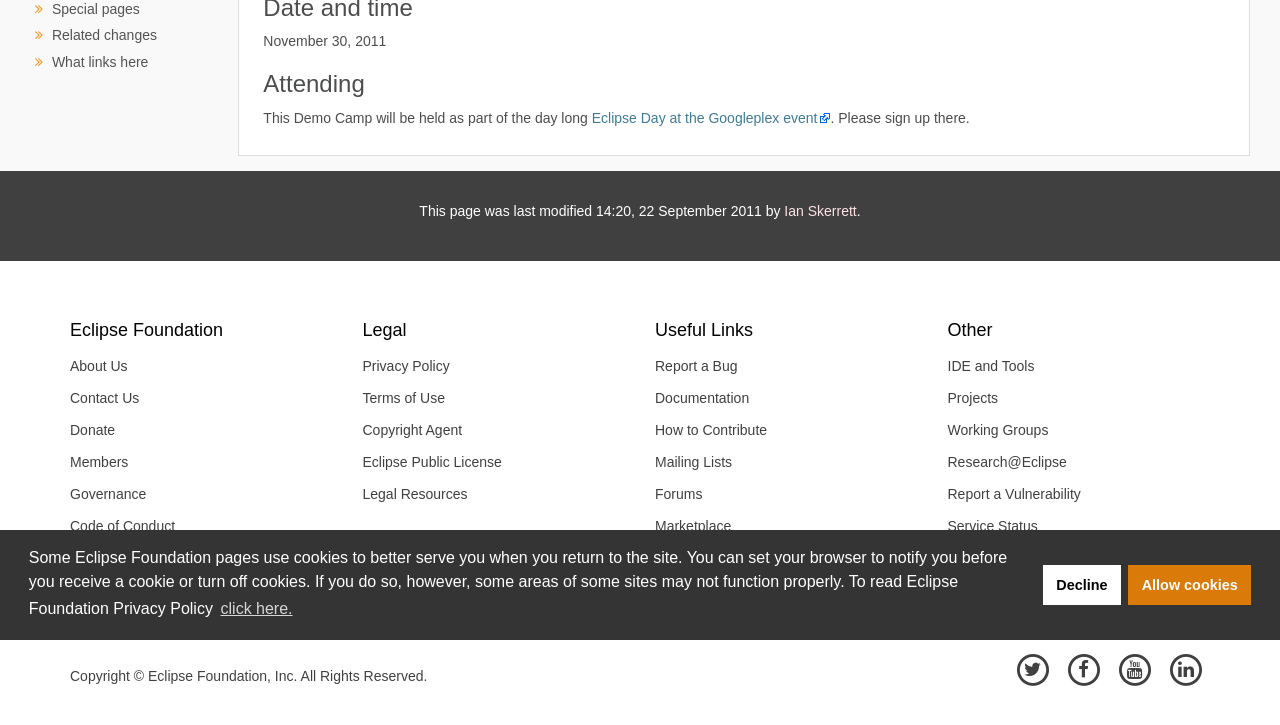Identify the bounding box of the UI component described as: "What links here".

[0.041, 0.074, 0.116, 0.096]